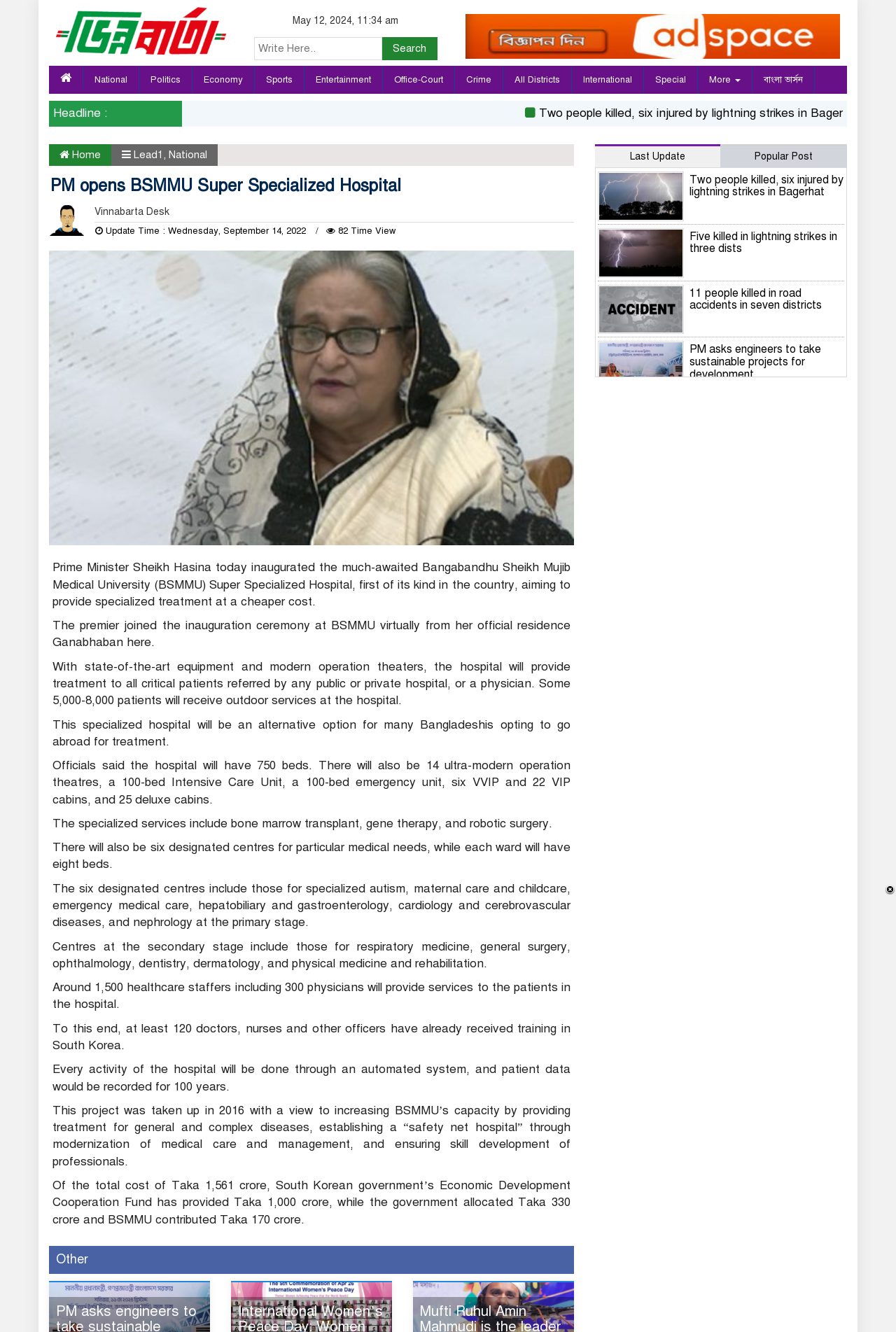Please find the bounding box coordinates for the clickable element needed to perform this instruction: "Go to National news".

[0.093, 0.05, 0.155, 0.071]